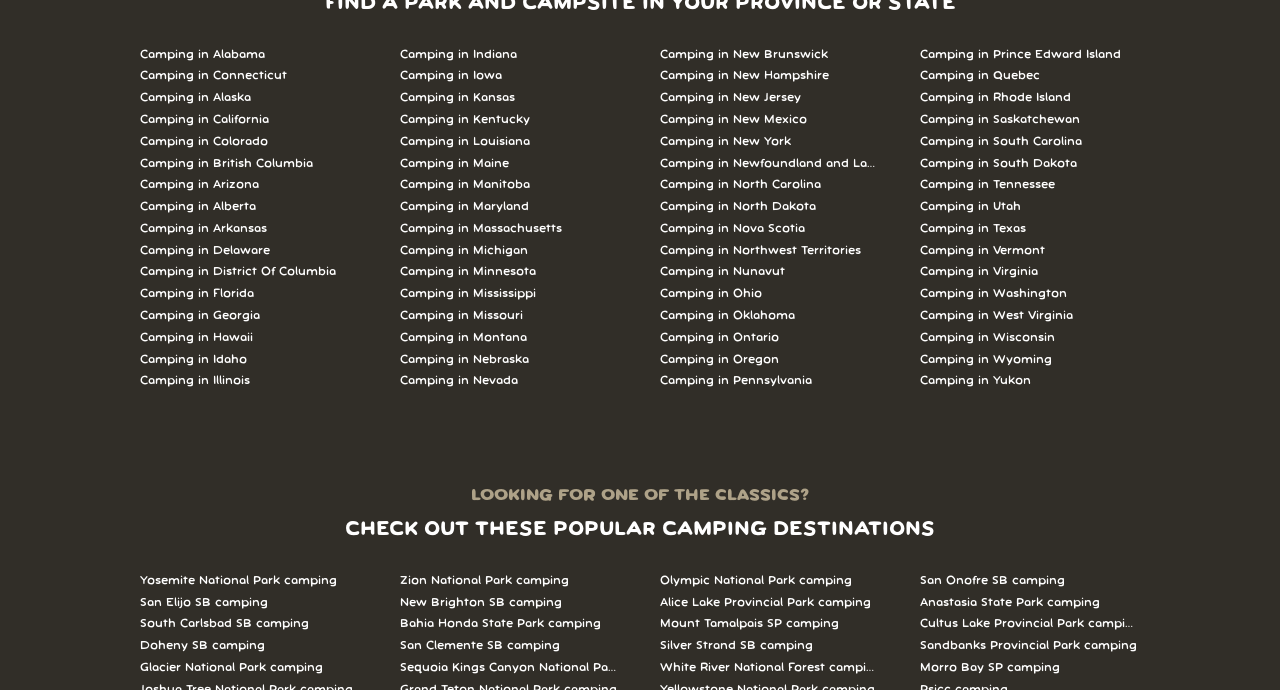What type of camping destinations are featured on this webpage?
Answer with a single word or phrase, using the screenshot for reference.

National Parks and State Parks